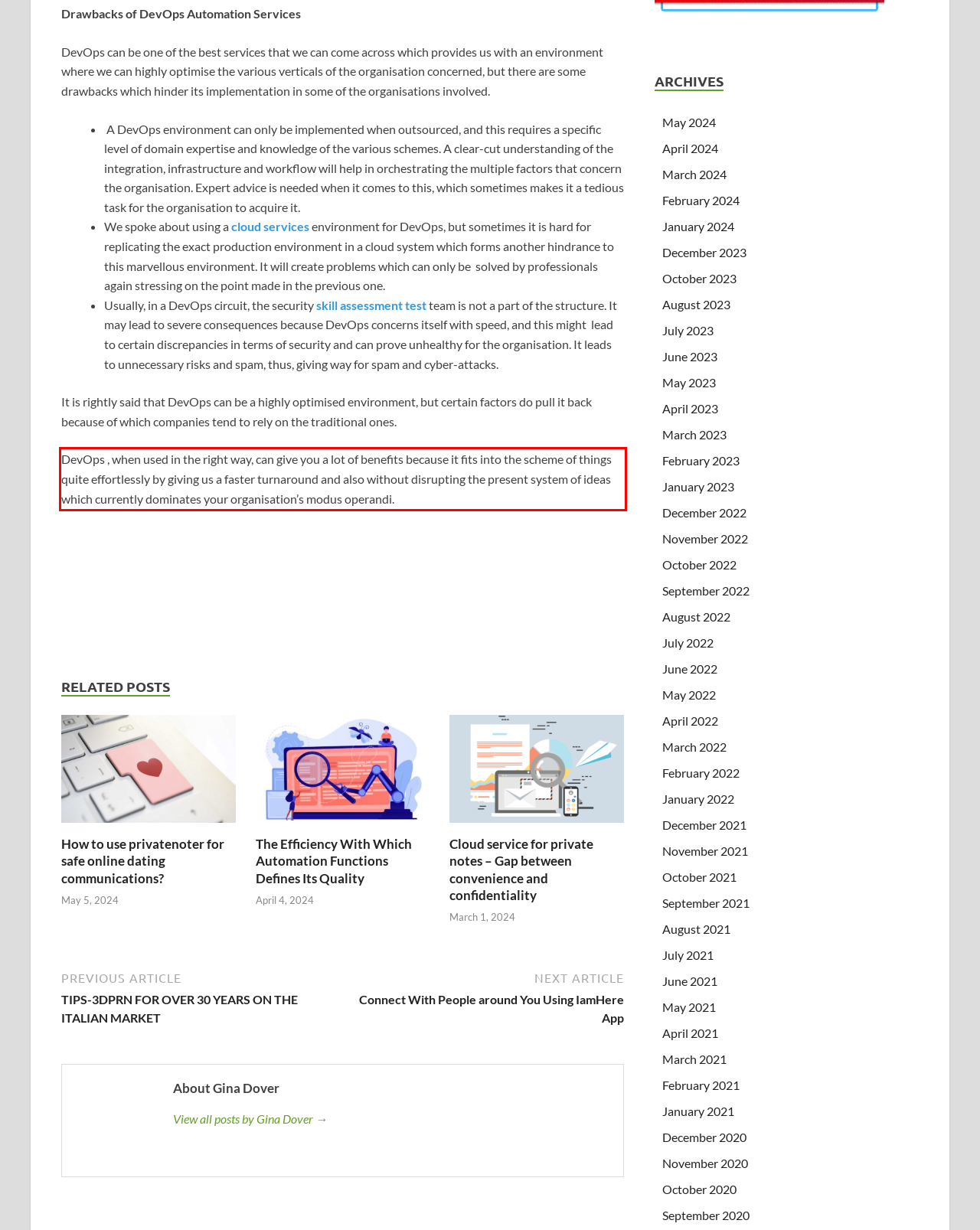Given the screenshot of the webpage, identify the red bounding box, and recognize the text content inside that red bounding box.

DevOps , when used in the right way, can give you a lot of benefits because it fits into the scheme of things quite effortlessly by giving us a faster turnaround and also without disrupting the present system of ideas which currently dominates your organisation’s modus operandi.